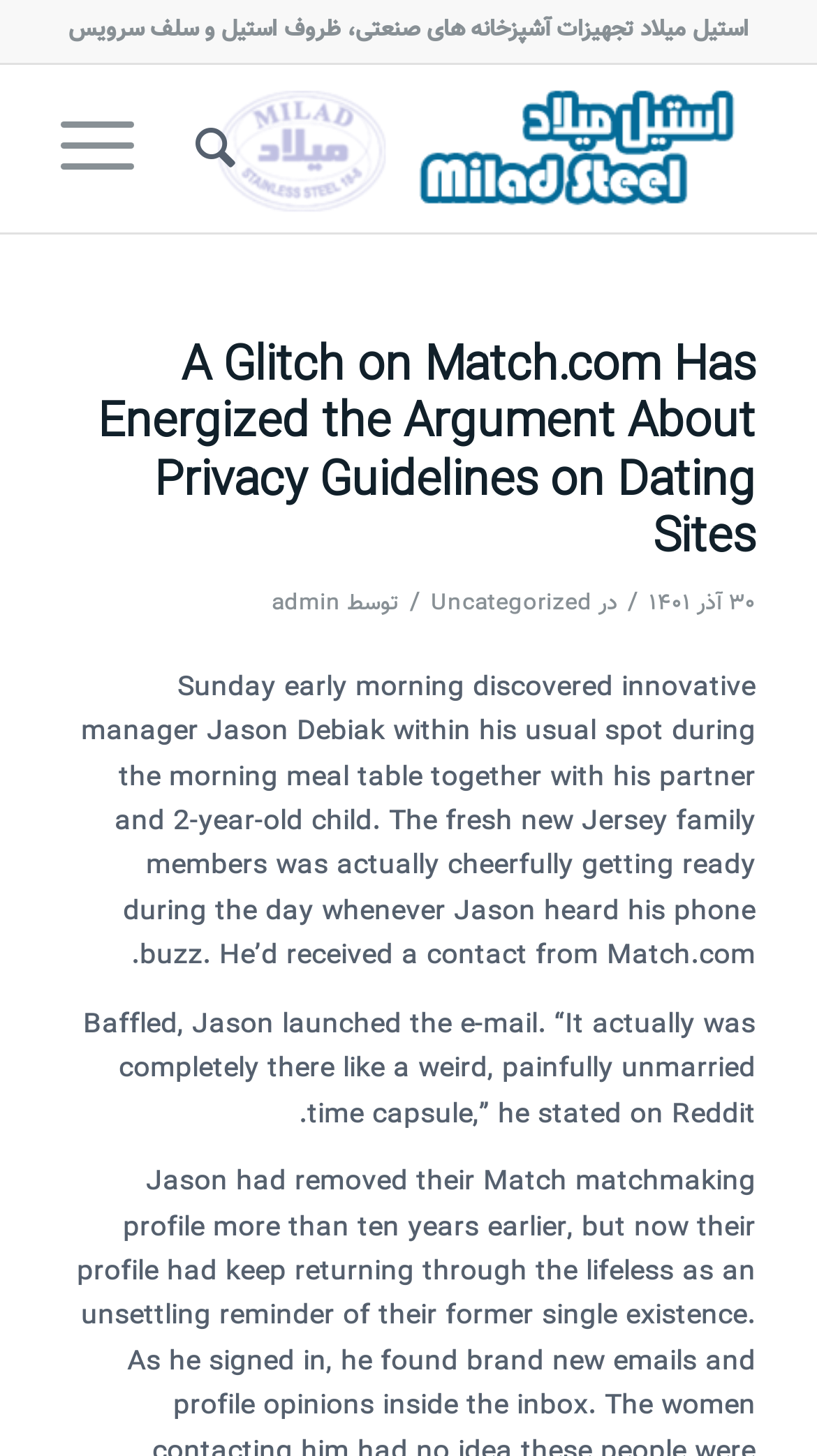Determine the bounding box for the HTML element described here: "Uncategorized". The coordinates should be given as [left, top, right, bottom] with each number being a float between 0 and 1.

[0.528, 0.403, 0.725, 0.427]